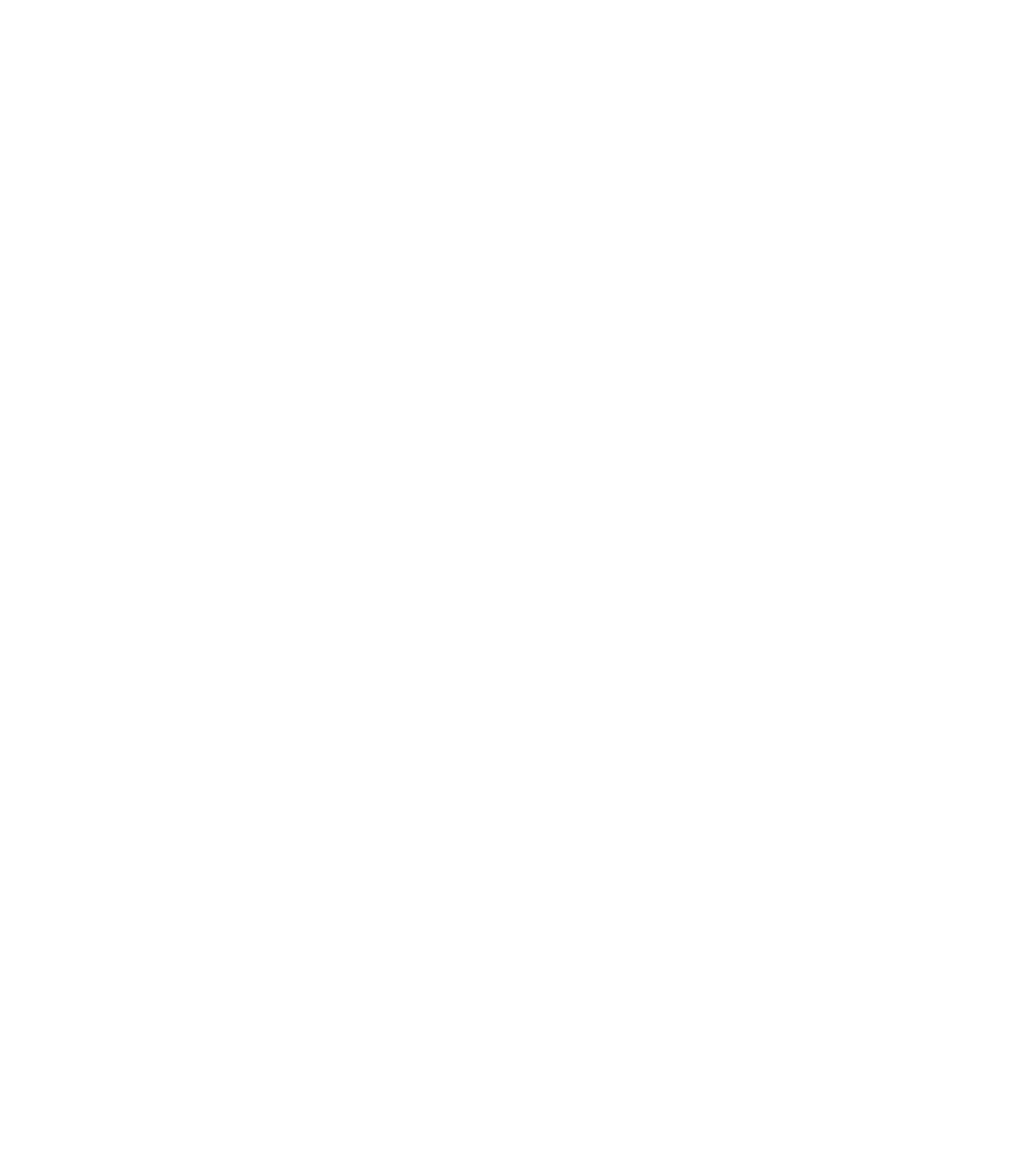Please determine the bounding box coordinates of the element's region to click in order to carry out the following instruction: "Check Scott Hall Locksmith". The coordinates should be four float numbers between 0 and 1, i.e., [left, top, right, bottom].

[0.371, 0.172, 0.491, 0.186]